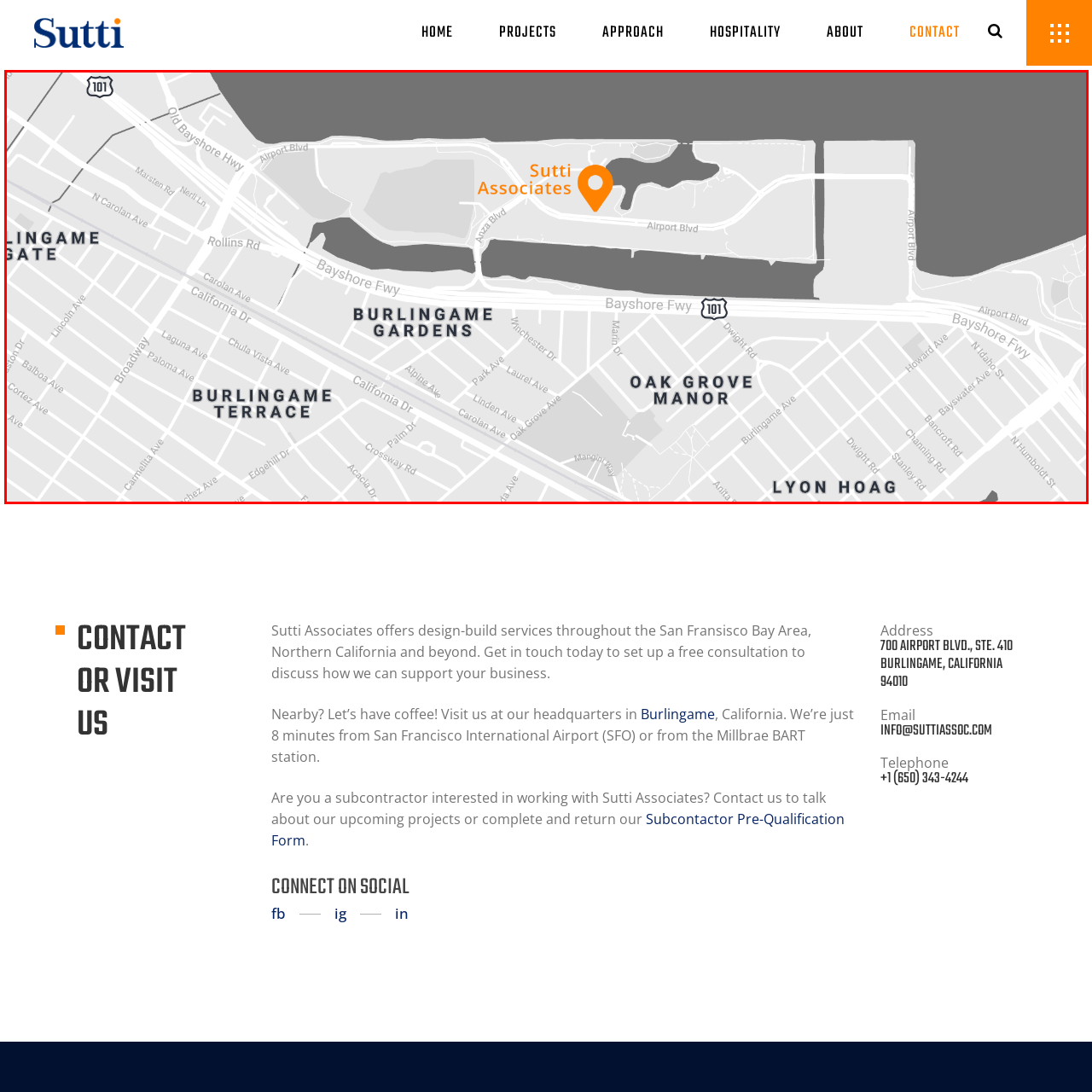Describe fully the image that is contained within the red bounding box.

The image features a map highlighting the location of Sutti Associates in Burlingame, California. Marked prominently with an orange pin, the Sutti Associates office is situated at 700 Airport Blvd., Ste. 410, easily identifiable on the map. Surrounding areas include Burlingame Gardens, Oak Grove Manor, and other neighborhoods, providing context to its geographical setting. The map showcases nearby roadways, including Airport Blvd and Bayshore Freeway (101), indicating convenient access to the location. Ideal for clients looking to connect, this visual serves as a practical reference for those planning to visit or inquire about the design-build services offered by Sutti Associates.